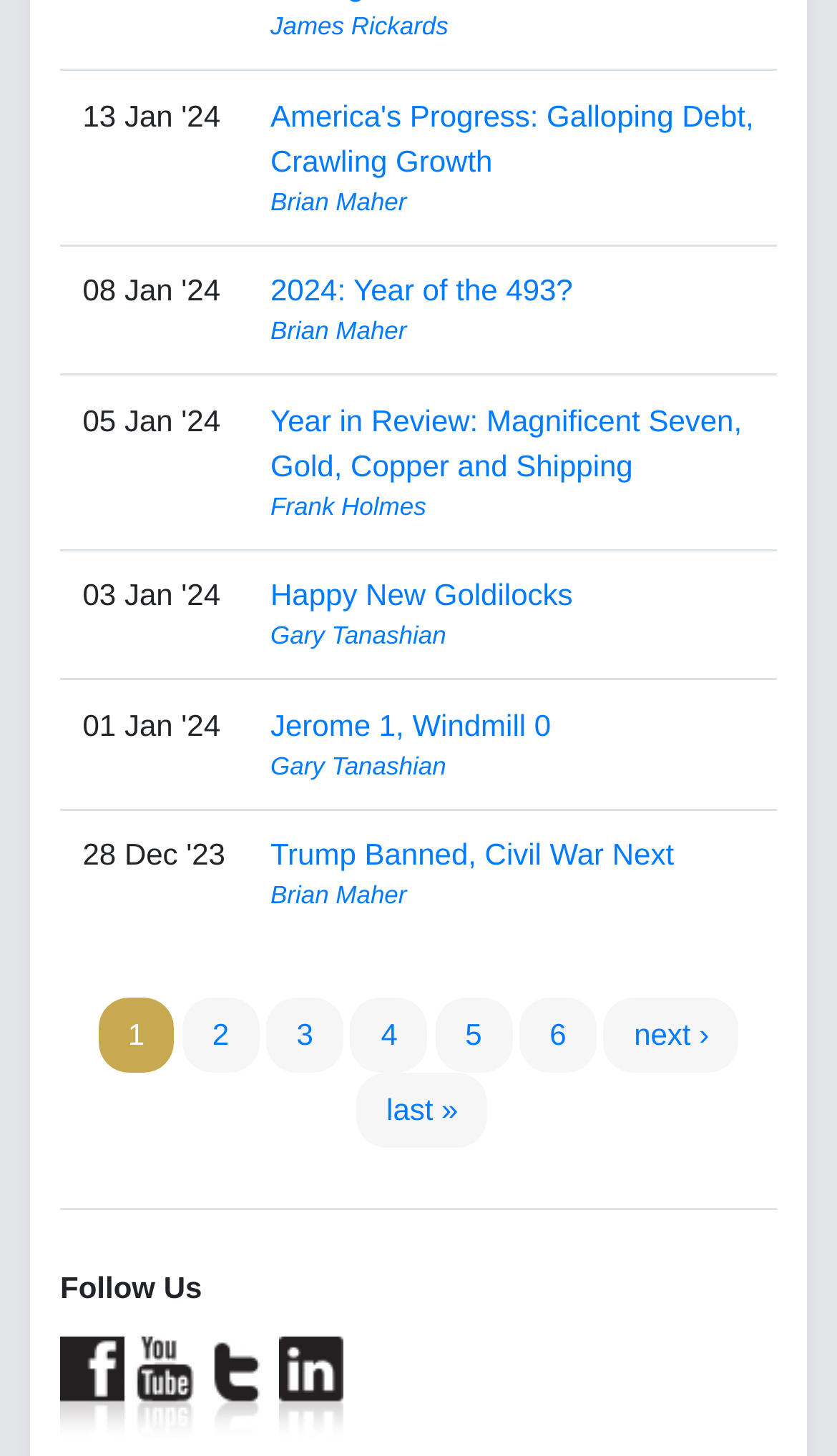Who is the author of the first article?
Please provide an in-depth and detailed response to the question.

I looked at the first row in the grid and found the author's name 'Brian Maher' next to the article title 'America's Progress: Galloping Debt, Crawling Growth'.